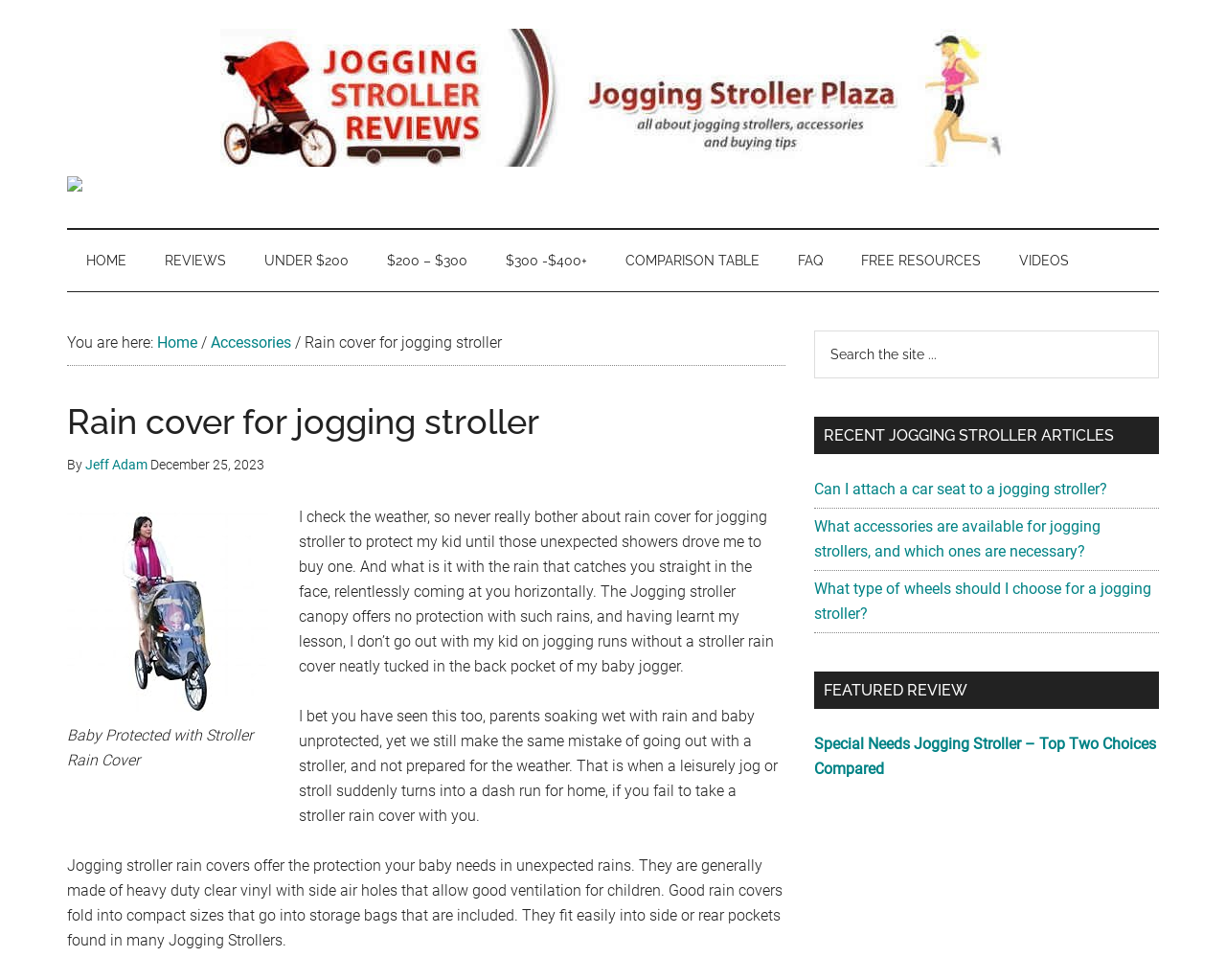Identify the bounding box coordinates of the element that should be clicked to fulfill this task: "Click on the 'Jogging Stroller Rain Cover' link". The coordinates should be provided as four float numbers between 0 and 1, i.e., [left, top, right, bottom].

[0.055, 0.706, 0.219, 0.724]